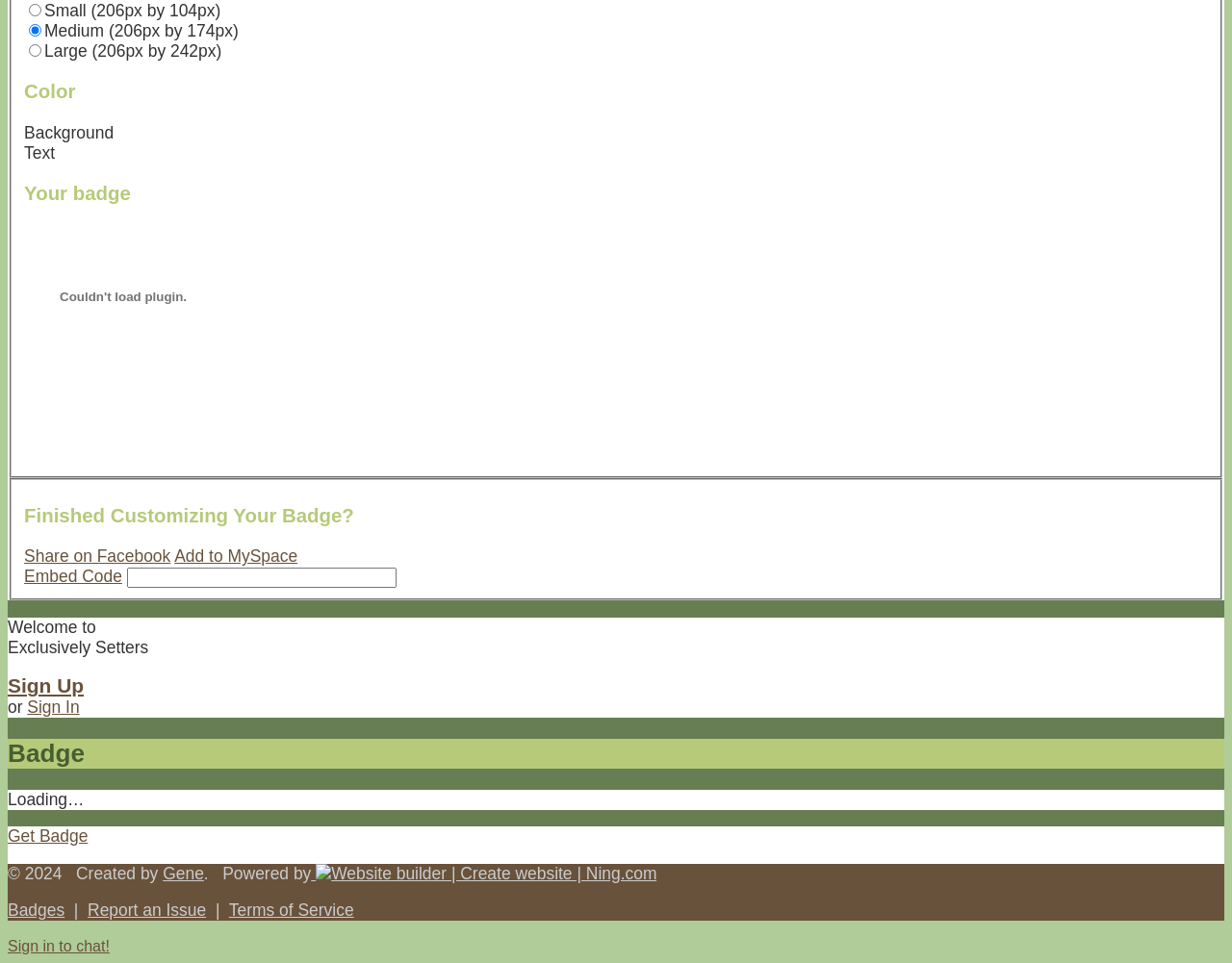Please find the bounding box coordinates (top-left x, top-left y, bottom-right x, bottom-right y) in the screenshot for the UI element described as follows: Badges

[0.006, 0.935, 0.052, 0.955]